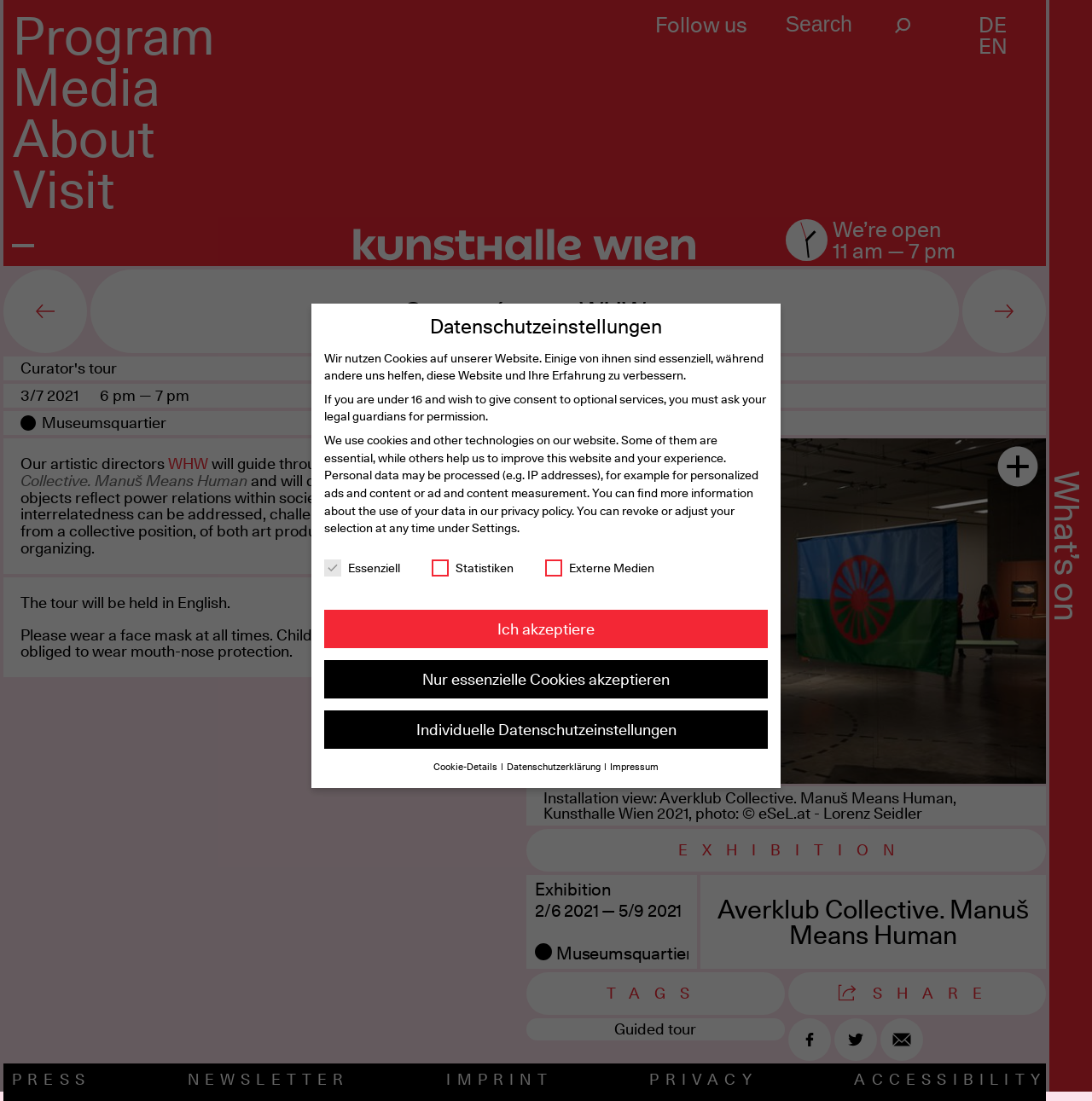Using the element description provided, determine the bounding box coordinates in the format (top-left x, top-left y, bottom-right x, bottom-right y). Ensure that all values are floating point numbers between 0 and 1. Element description: Guided tour

[0.482, 0.925, 0.718, 0.945]